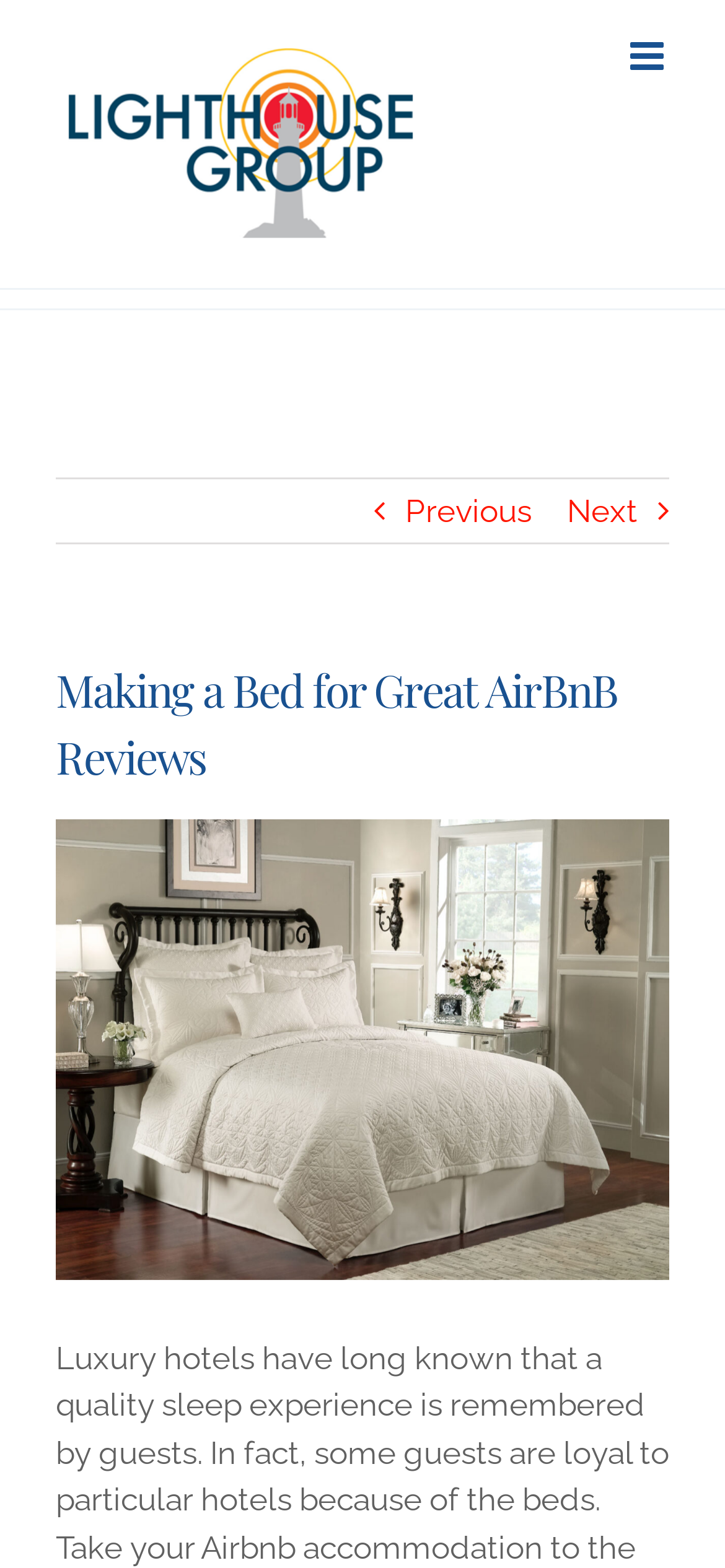Please analyze the image and provide a thorough answer to the question:
What is the topic of the article?

The topic of the article can be inferred from the link 'airbnb bedding advice' with a bounding box of [0.077, 0.523, 0.923, 0.816], which is a main content of the webpage.